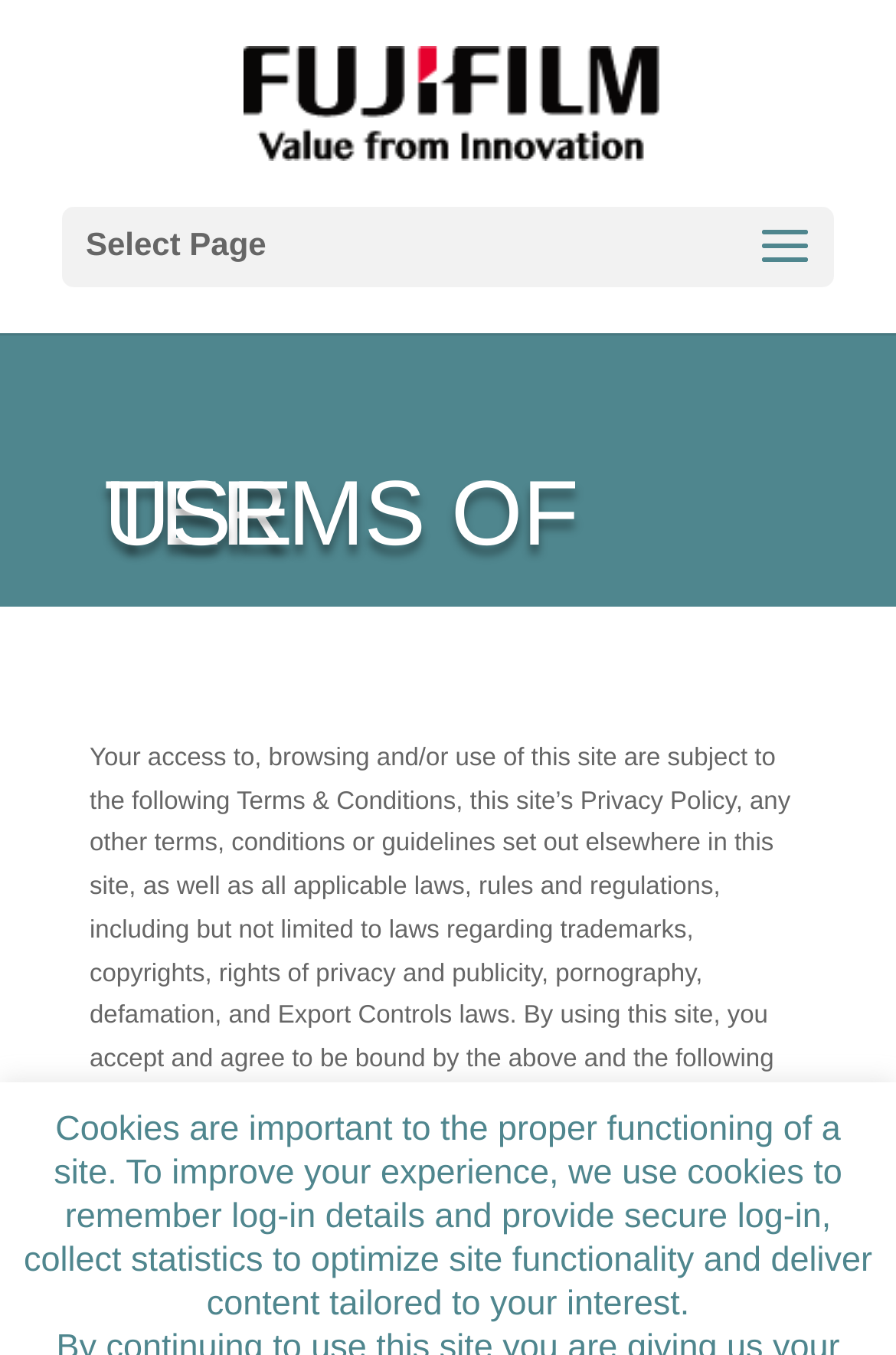What is the relationship between the site and applicable laws?
Refer to the image and give a detailed answer to the query.

The site is subject to applicable laws, rules, and regulations, including but not limited to laws regarding trademarks, copyrights, rights of privacy and publicity, pornography, defamation, and Export Controls laws, as stated in the StaticText element at coordinates [0.1, 0.55, 0.882, 0.823].